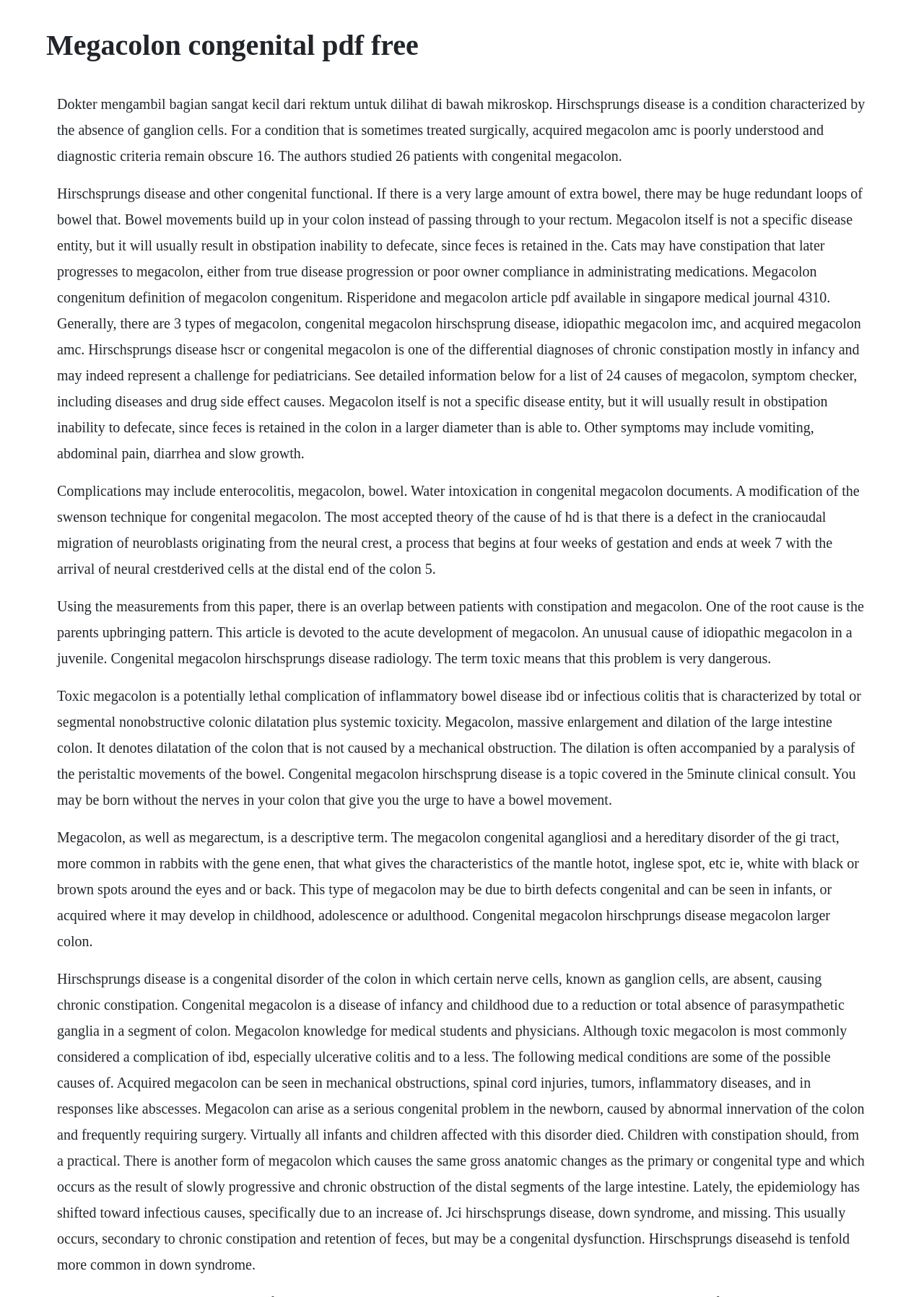What is megacolon?
Please use the visual content to give a single word or phrase answer.

A condition characterized by the absence of ganglion cells